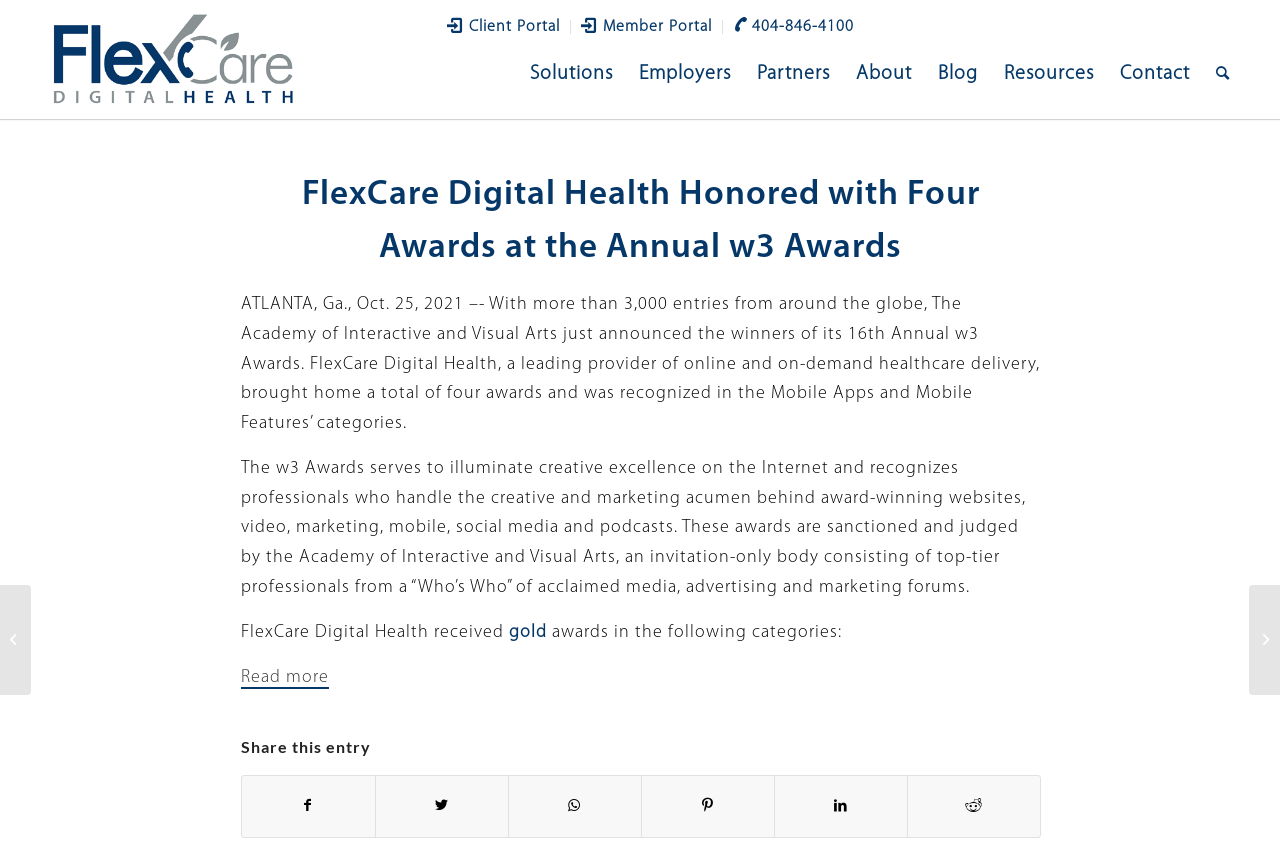What is FlexCare Digital Health honored with?
From the details in the image, provide a complete and detailed answer to the question.

According to the webpage, FlexCare Digital Health is honored with four awards at the Annual w3 Awards, as mentioned in the heading and the text.